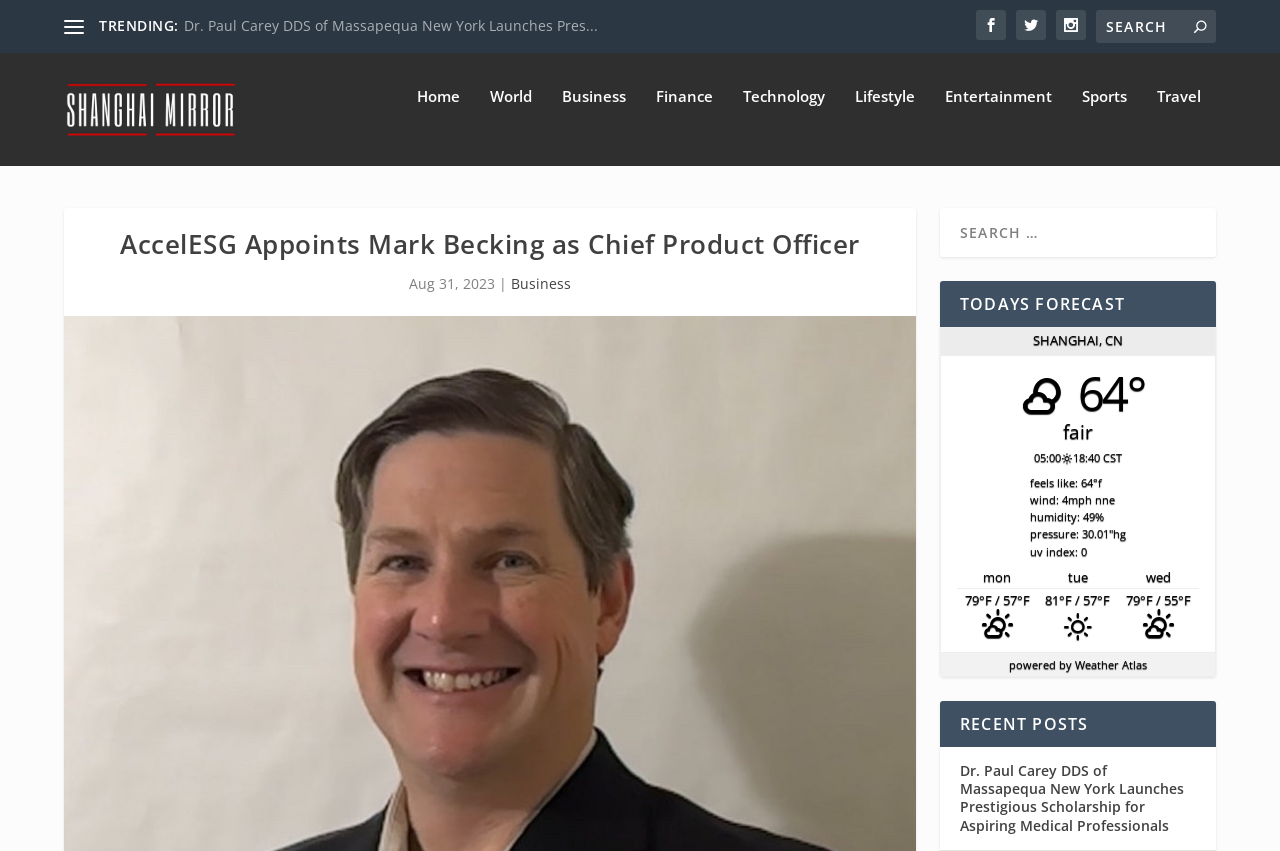Provide a one-word or one-phrase answer to the question:
What is the category of the news article?

Business